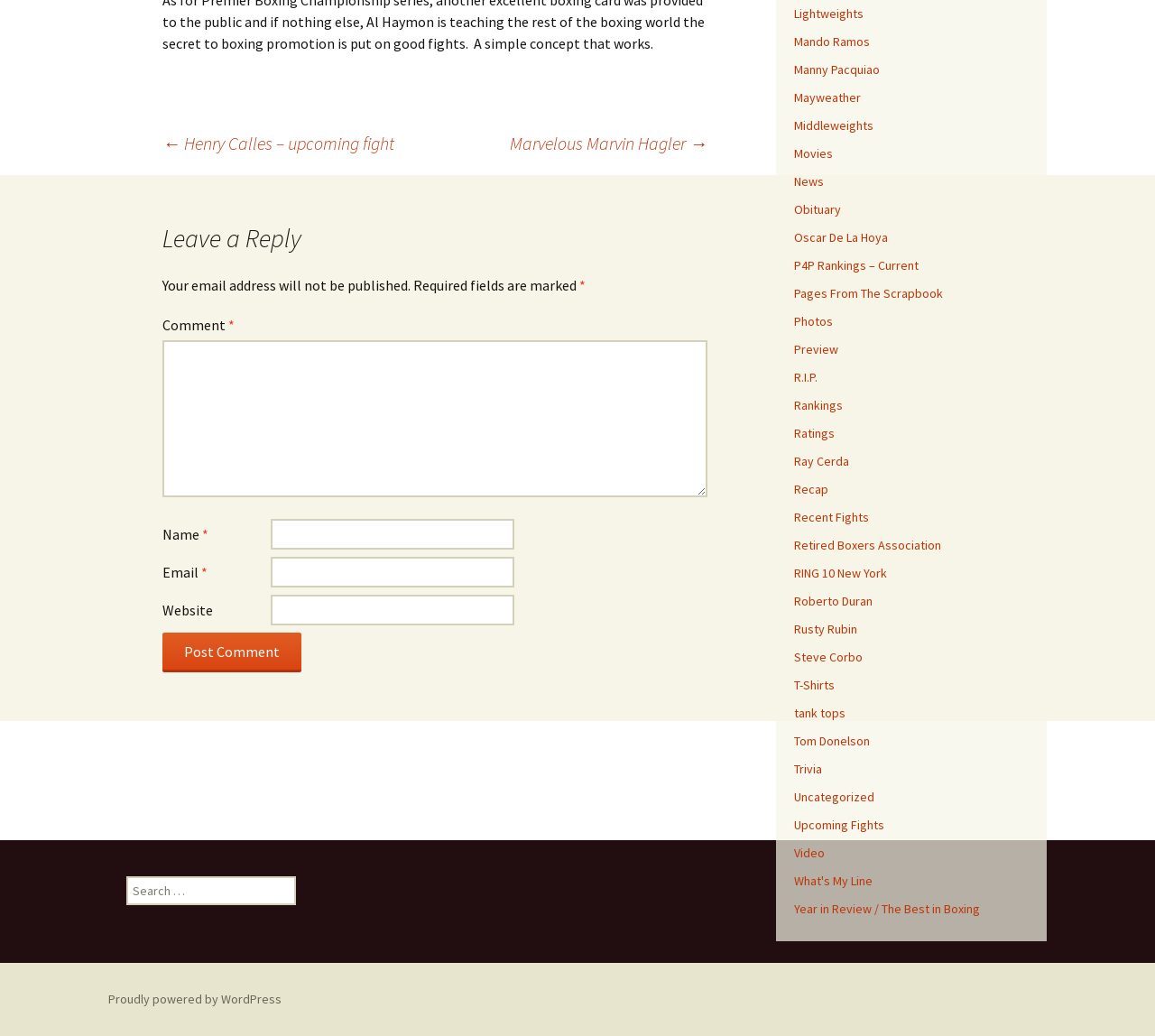Determine the bounding box coordinates of the section to be clicked to follow the instruction: "Go to the Lightweights page". The coordinates should be given as four float numbers between 0 and 1, formatted as [left, top, right, bottom].

[0.688, 0.005, 0.748, 0.021]